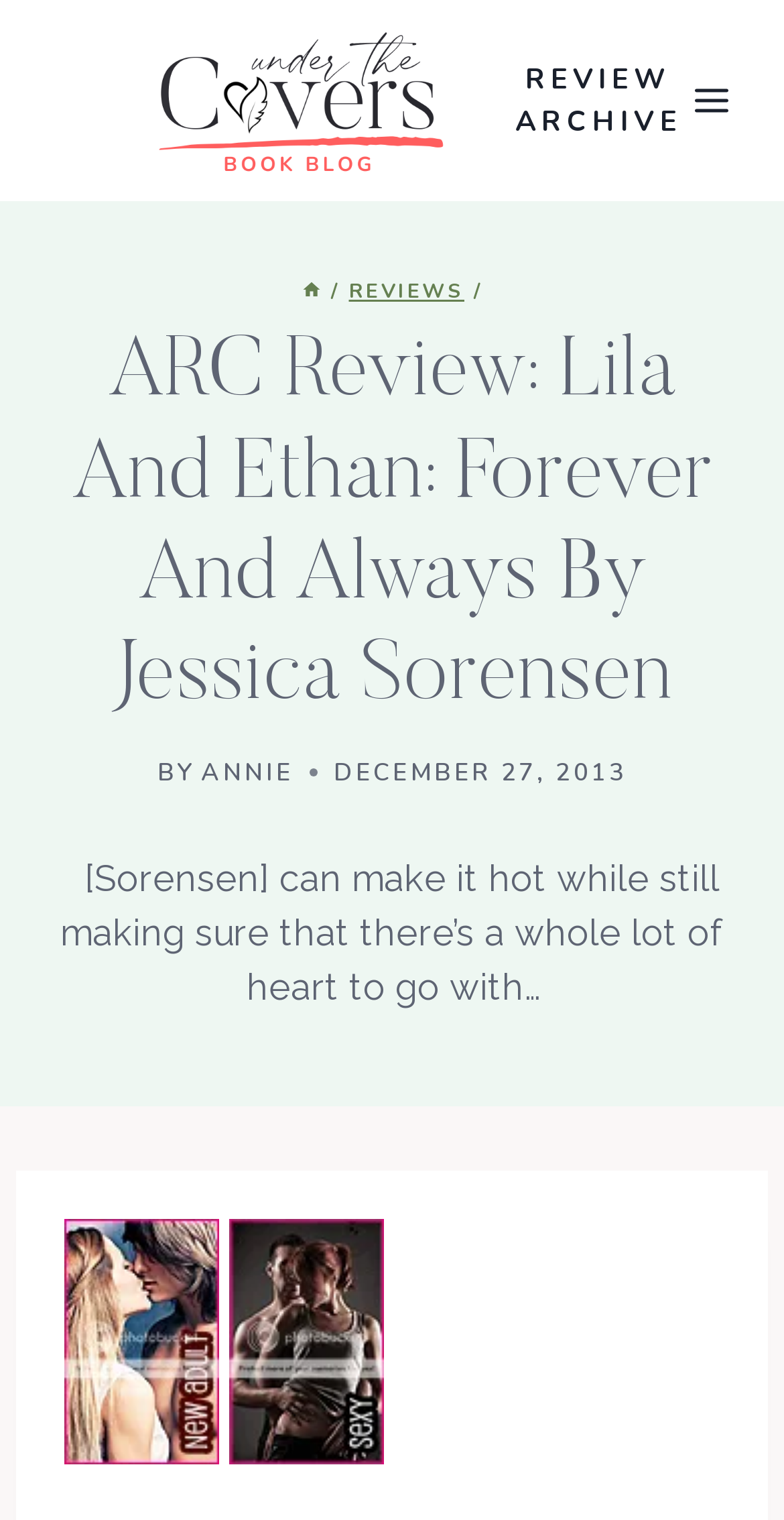Give a one-word or one-phrase response to the question: 
What is the category of the review?

REVIEWS